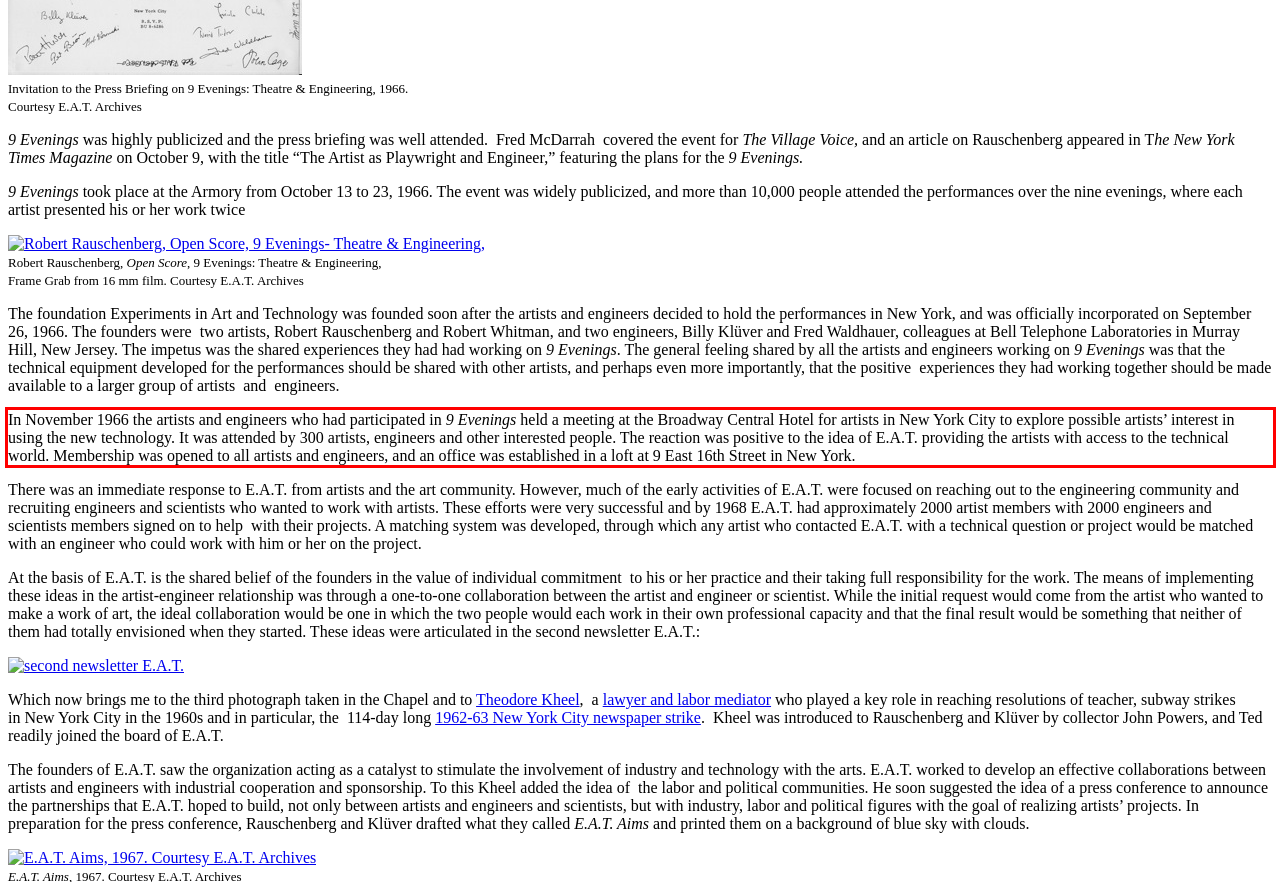Look at the screenshot of the webpage, locate the red rectangle bounding box, and generate the text content that it contains.

In November 1966 the artists and engineers who had participated in 9 Evenings held a meeting at the Broadway Central Hotel for artists in New York City to explore possible artists’ interest in using the new technology. It was attended by 300 artists, engineers and other interested people. The reaction was positive to the idea of E.A.T. providing the artists with access to the technical world. Membership was opened to all artists and engineers, and an office was established in a loft at 9 East 16th Street in New York.